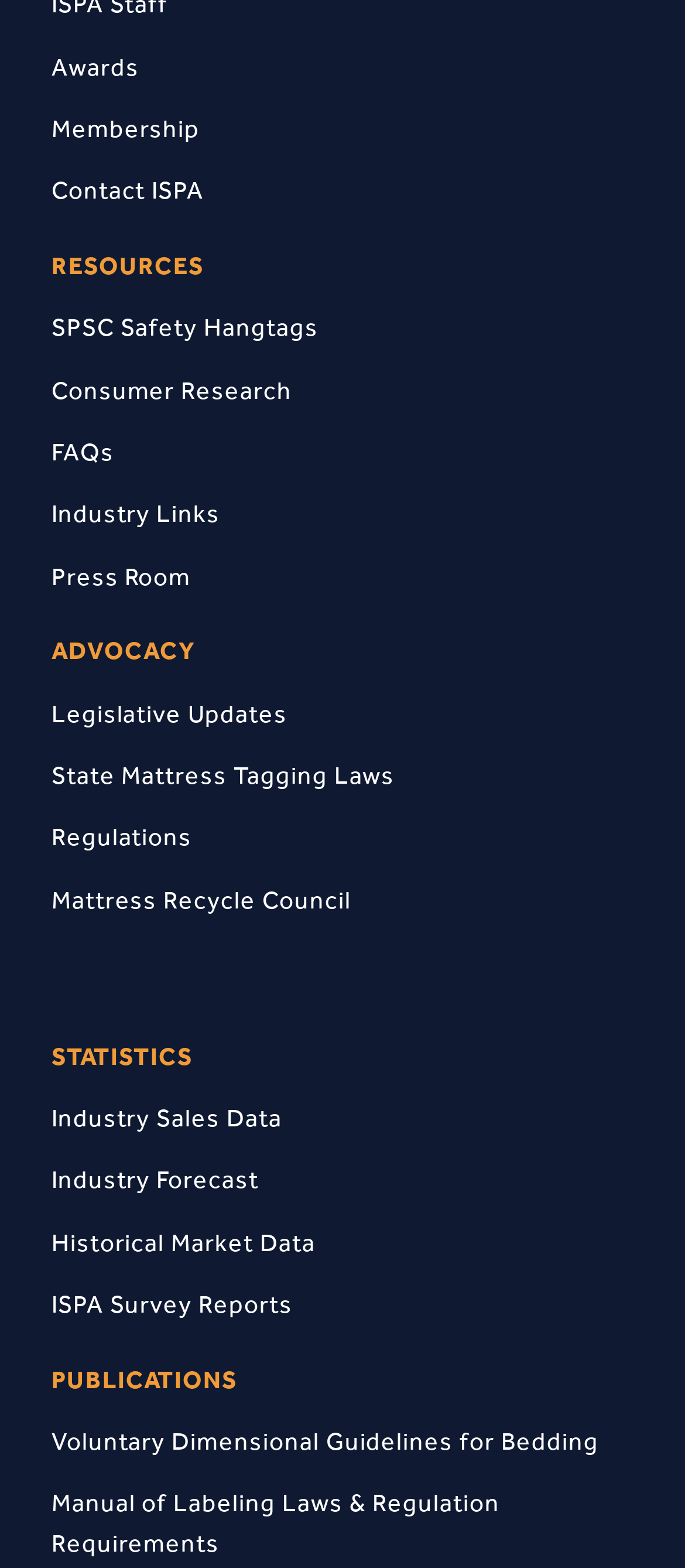Determine the bounding box coordinates for the area that should be clicked to carry out the following instruction: "Go to Press Room".

[0.075, 0.357, 0.279, 0.377]